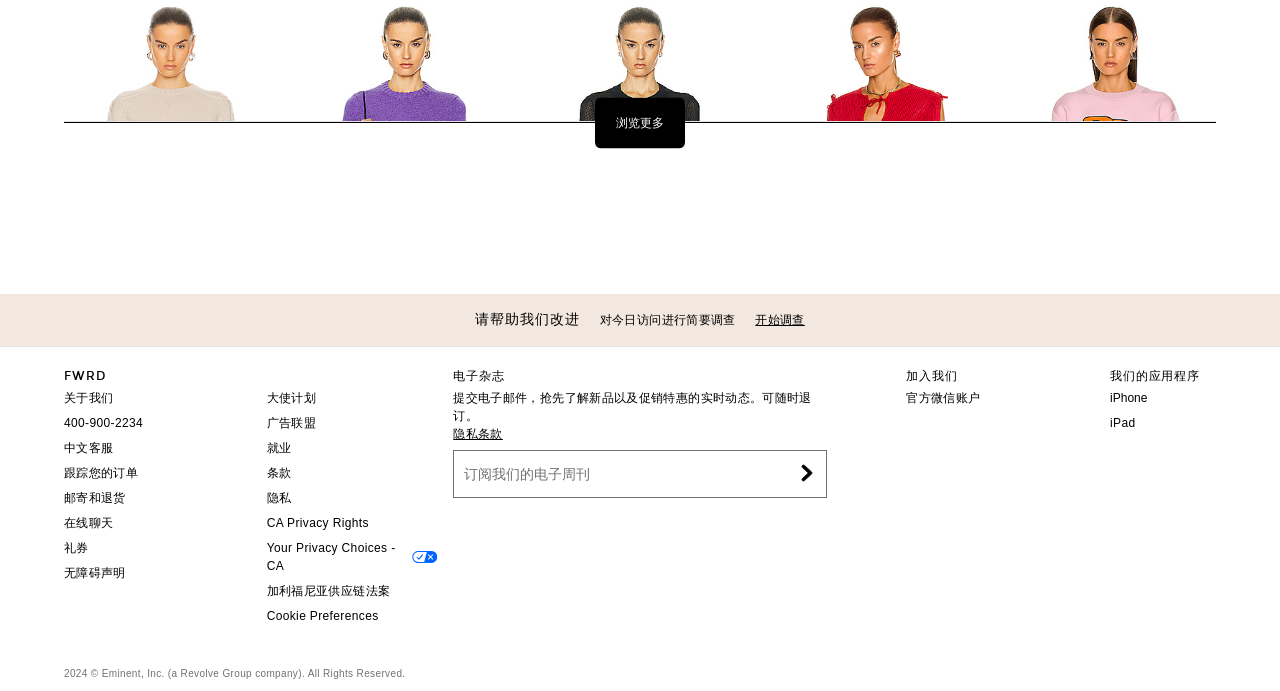What is the price of the MAX MARA sweater?
Answer the question with just one word or phrase using the image.

$763